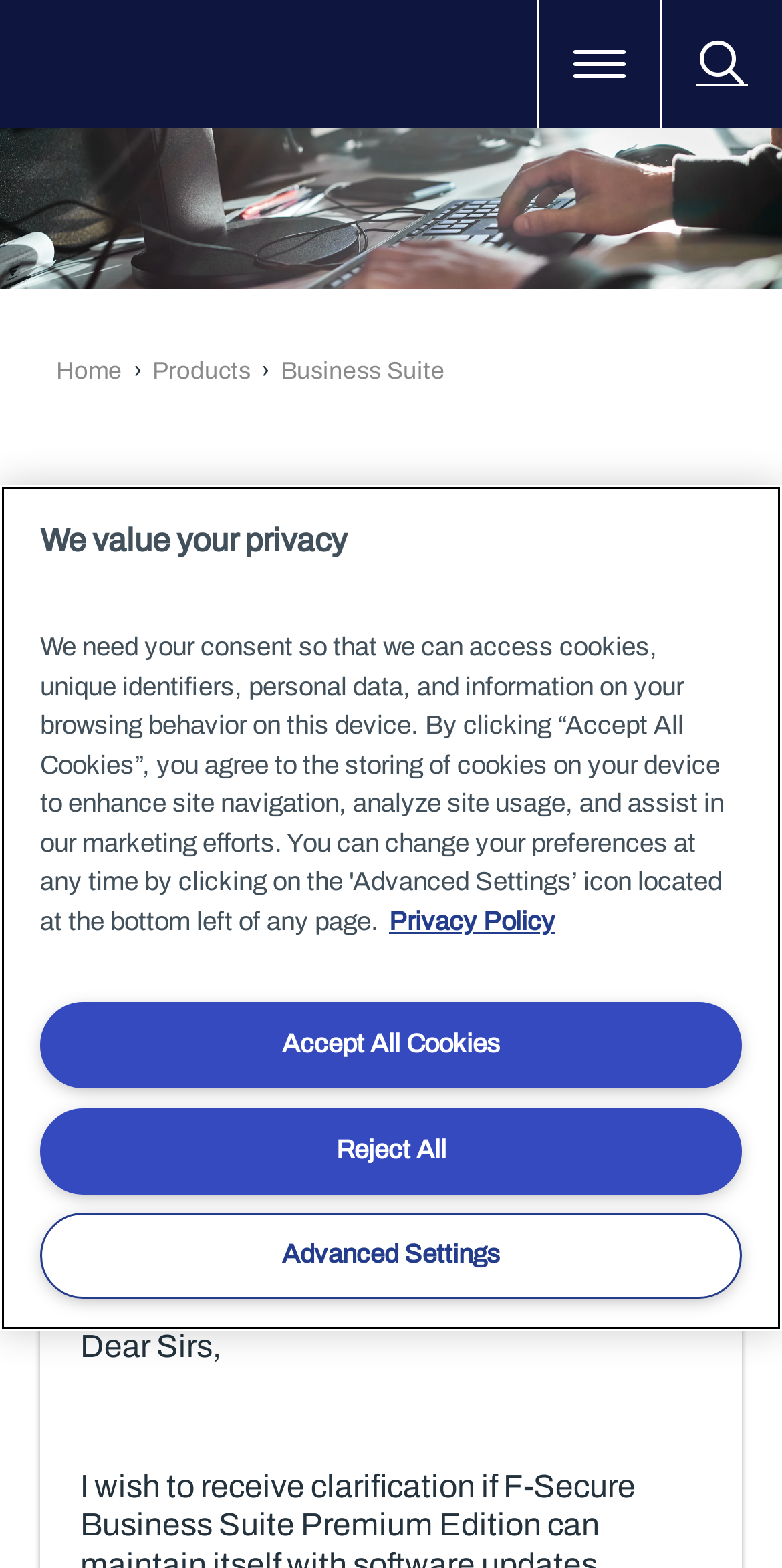Offer a comprehensive description of the webpage’s content and structure.

This webpage appears to be a community forum discussion page. At the top right corner, there is a toggle menu button and a link with a icon. Below them, there are two headings with the same text "Business Suite". 

To the right of the second heading, there is a navigation breadcrumb with links to "Home", "Products", and "Business Suite". Below the breadcrumb, there is a static text encouraging users to create an account or log in to stay updated on their favorite discussions.

The main content of the page is a discussion thread. The thread title "F-Secure Client Security and Server Security Premium also premium for maintaining itself?" is displayed prominently. Below the title, there are options to subscribe and receive notifications.

On the right side of the page, there is a section with information about the user who started the discussion, including their username "etomcat", a link to their profile, and their post count. There is also a link to the date the discussion was started, "November 2015".

The main content of the discussion thread is a message from the user "etomcat", which starts with "Dear Sirs,". 

At the bottom of the page, there is a cookie banner with a heading "We value your privacy" and buttons to accept or reject cookies.